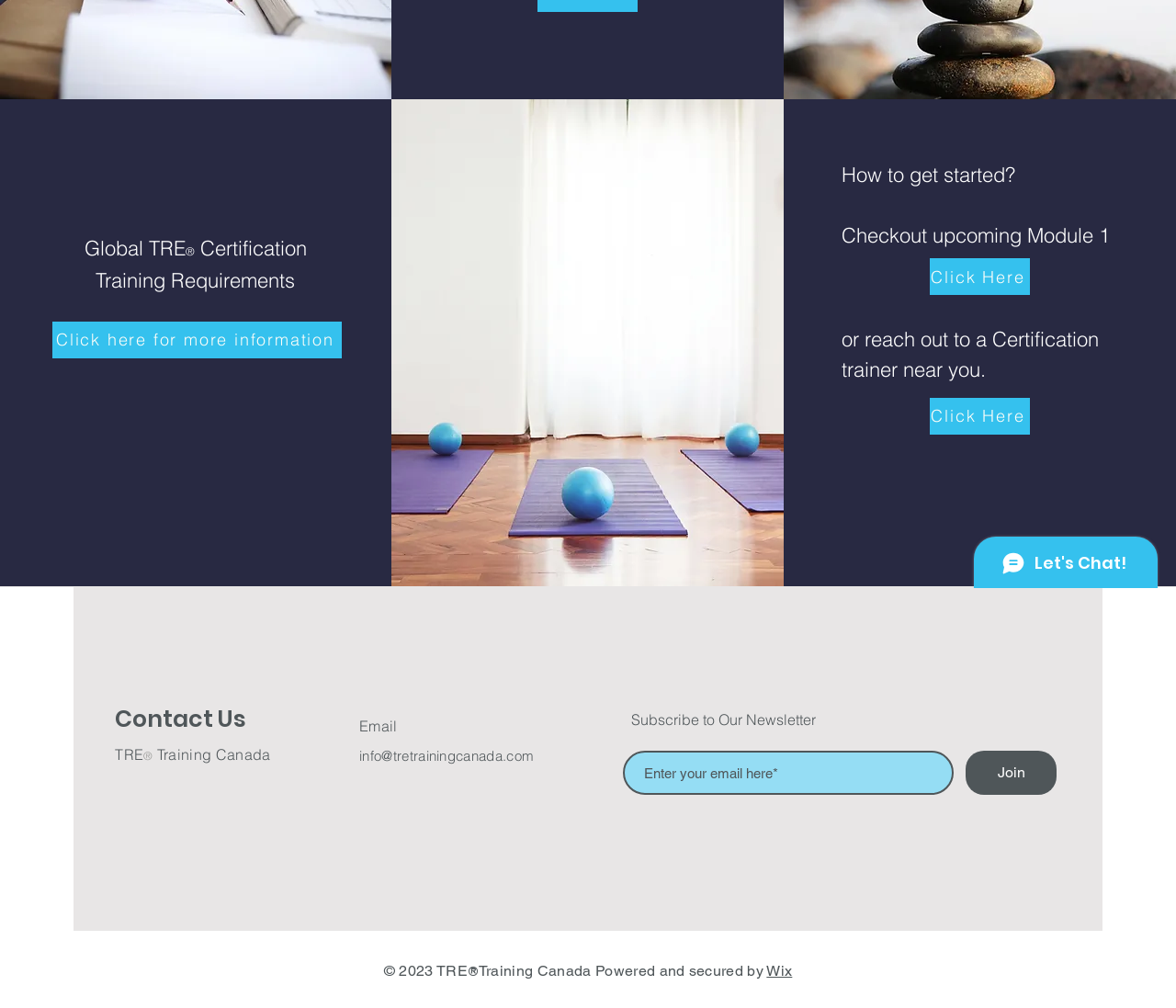Predict the bounding box for the UI component with the following description: "info@tretrainingcanada.com".

[0.305, 0.741, 0.454, 0.759]